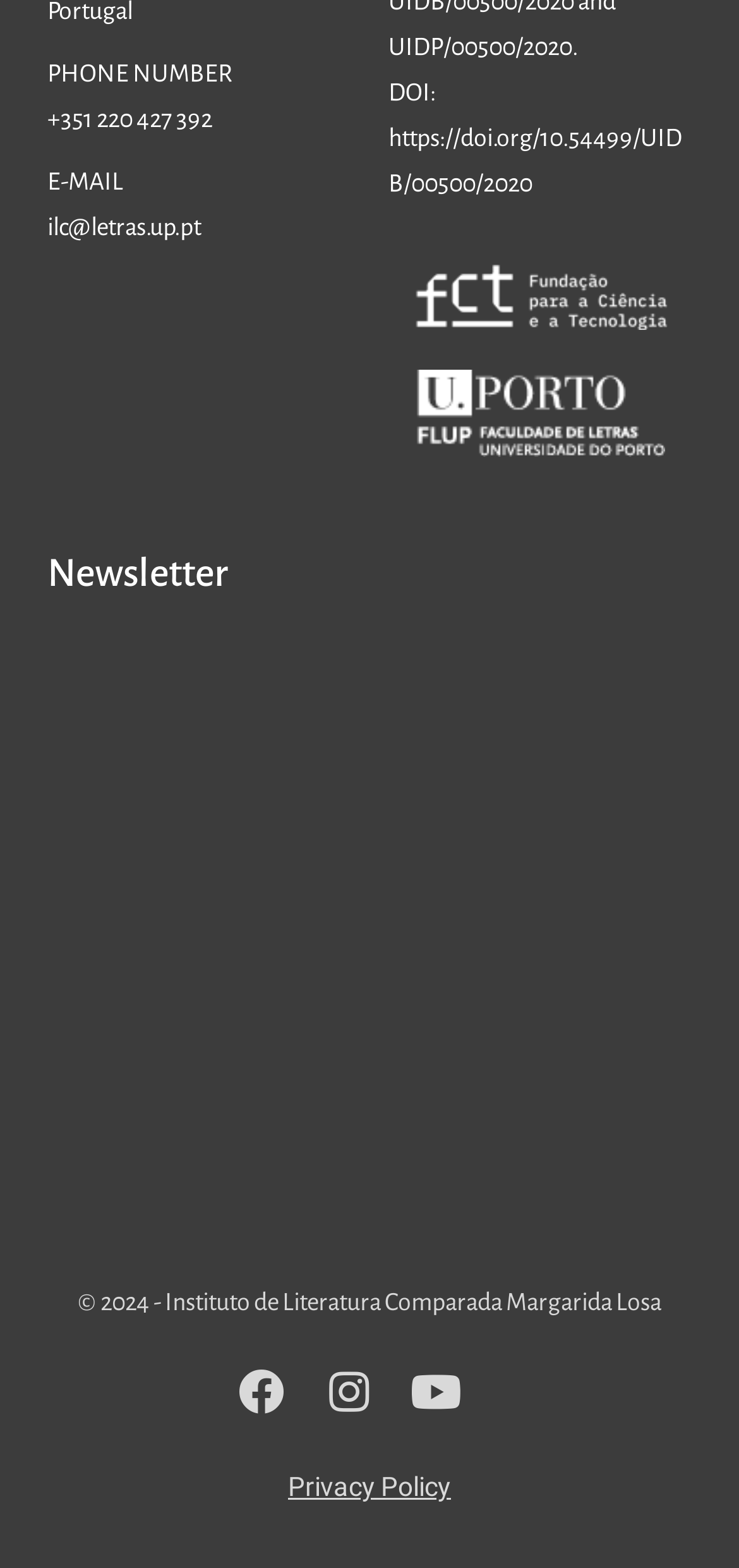Locate the bounding box of the UI element with the following description: "Privacy Policy".

[0.39, 0.939, 0.61, 0.958]